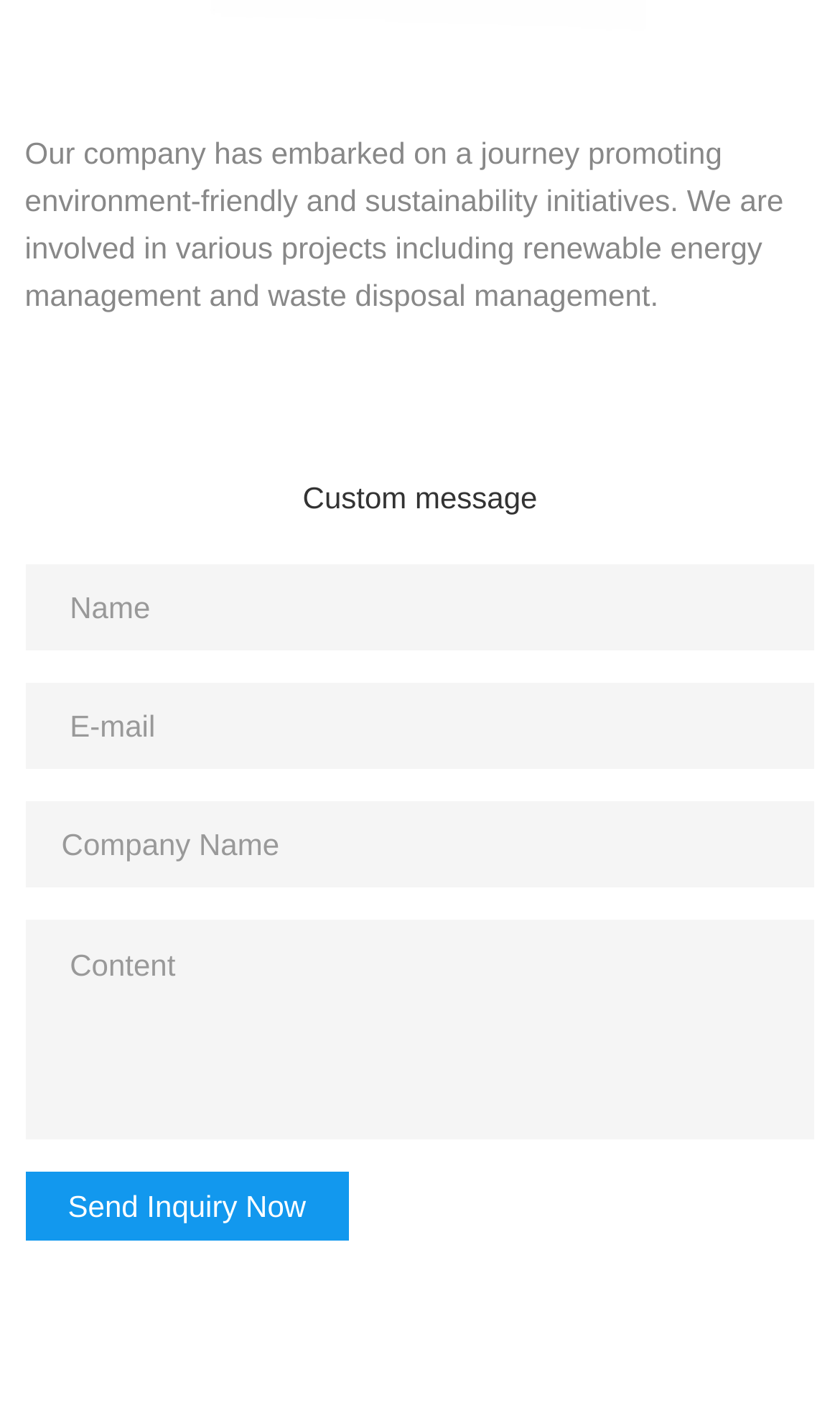Predict the bounding box of the UI element that fits this description: "name="name" placeholder="Name"".

[0.03, 0.401, 0.97, 0.462]